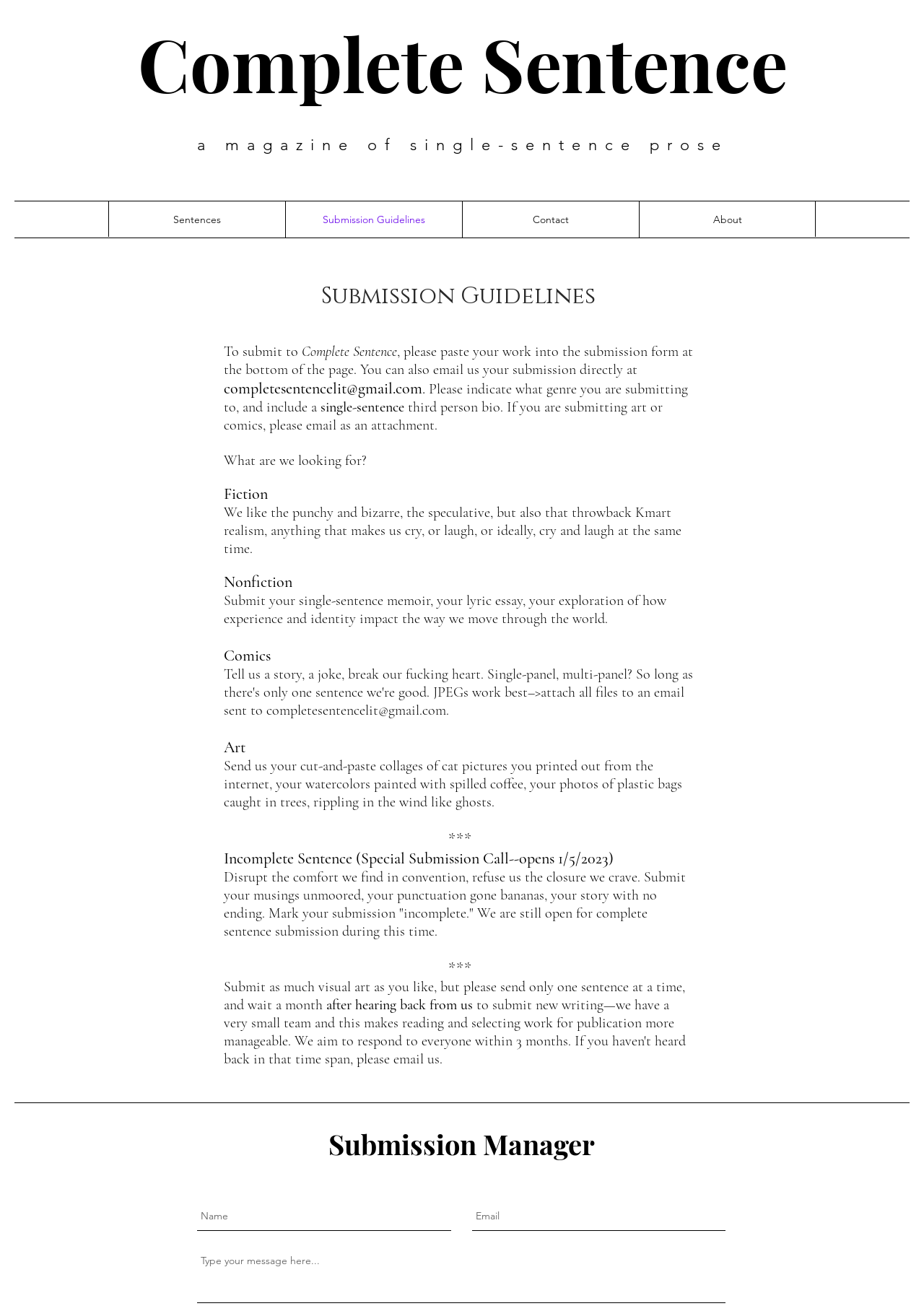Please give a succinct answer to the question in one word or phrase:
What is the special submission call for?

Incomplete Sentence